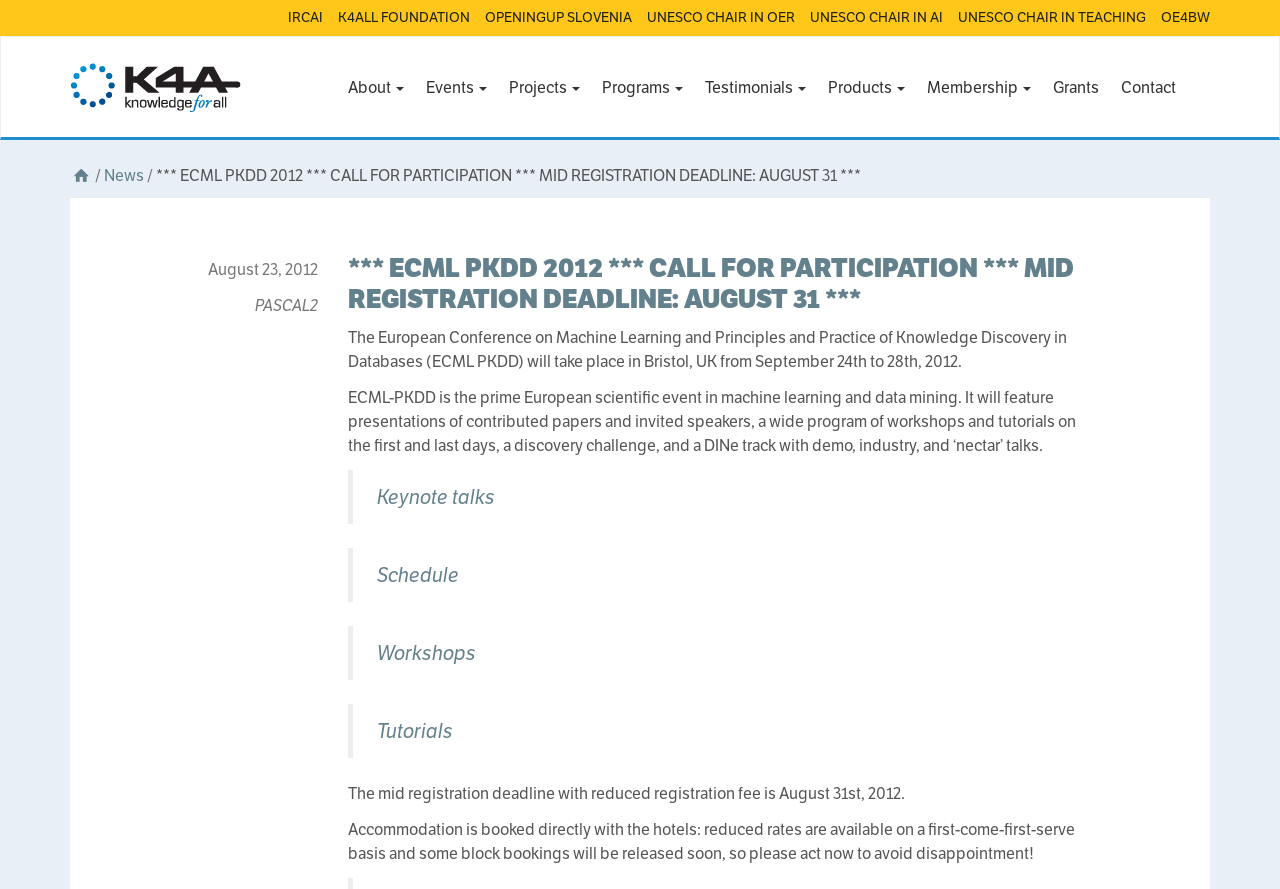Answer the following inquiry with a single word or phrase:
Where will ECML PKDD 2012 take place?

Bristol, UK